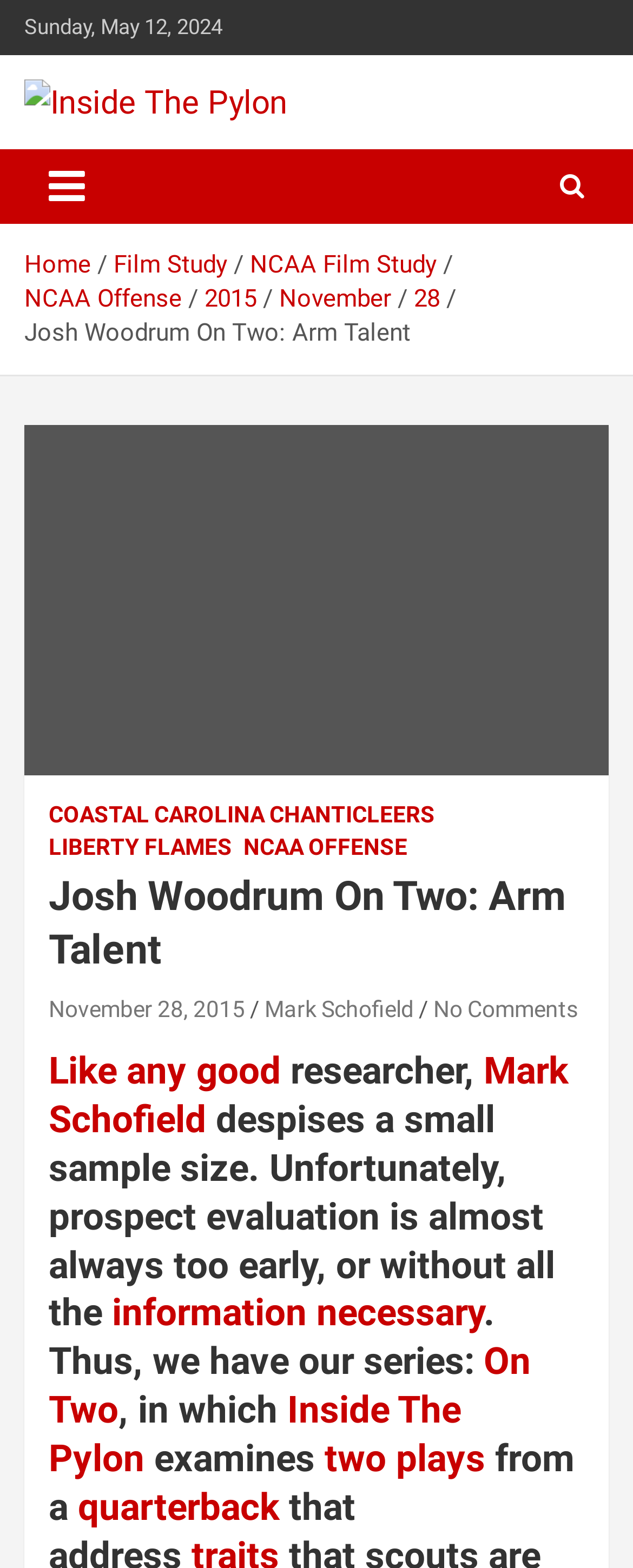How many links are in the breadcrumbs navigation?
Based on the screenshot, answer the question with a single word or phrase.

7